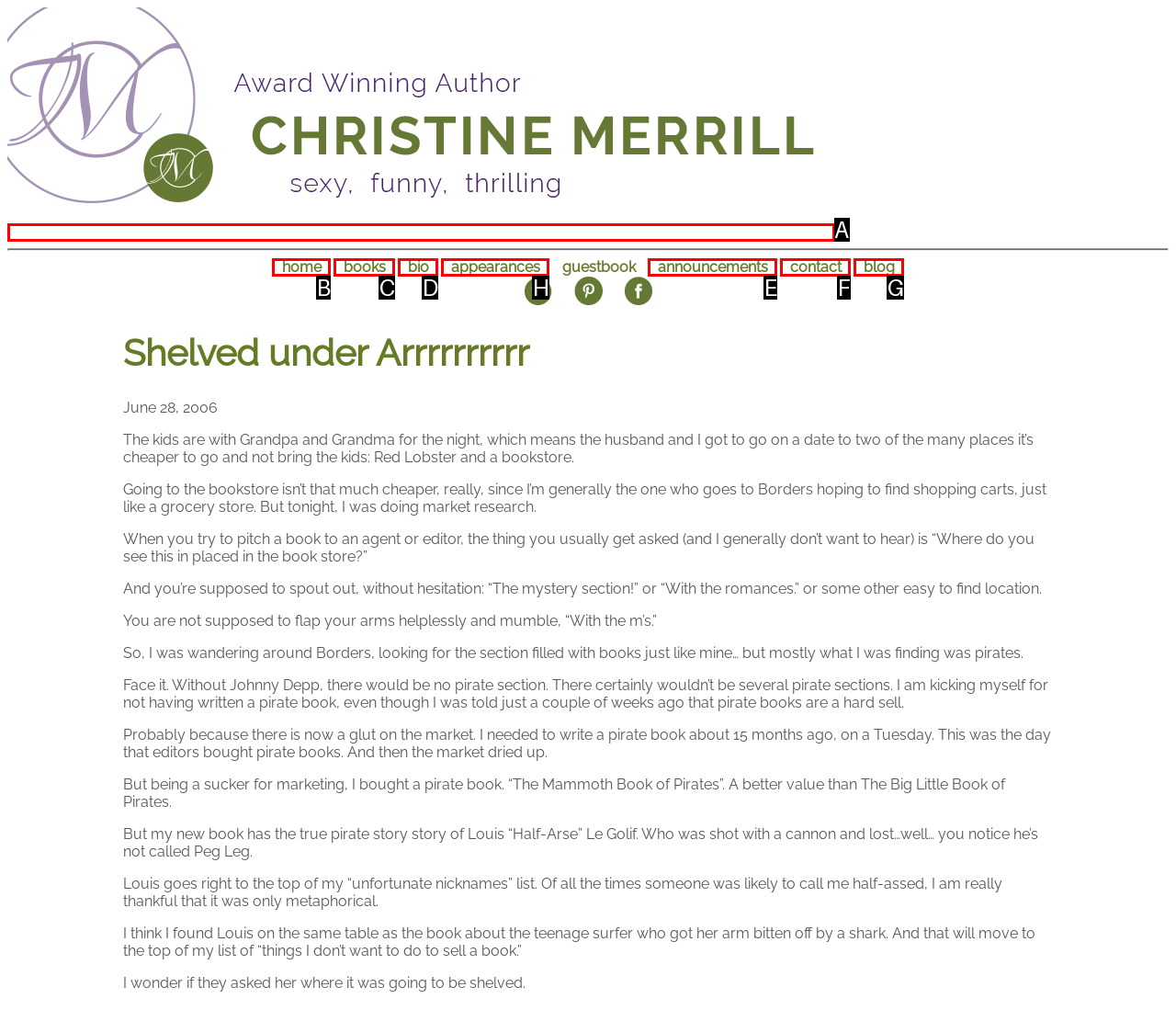Identify the correct lettered option to click in order to perform this task: Click the 'appearances' link. Respond with the letter.

H